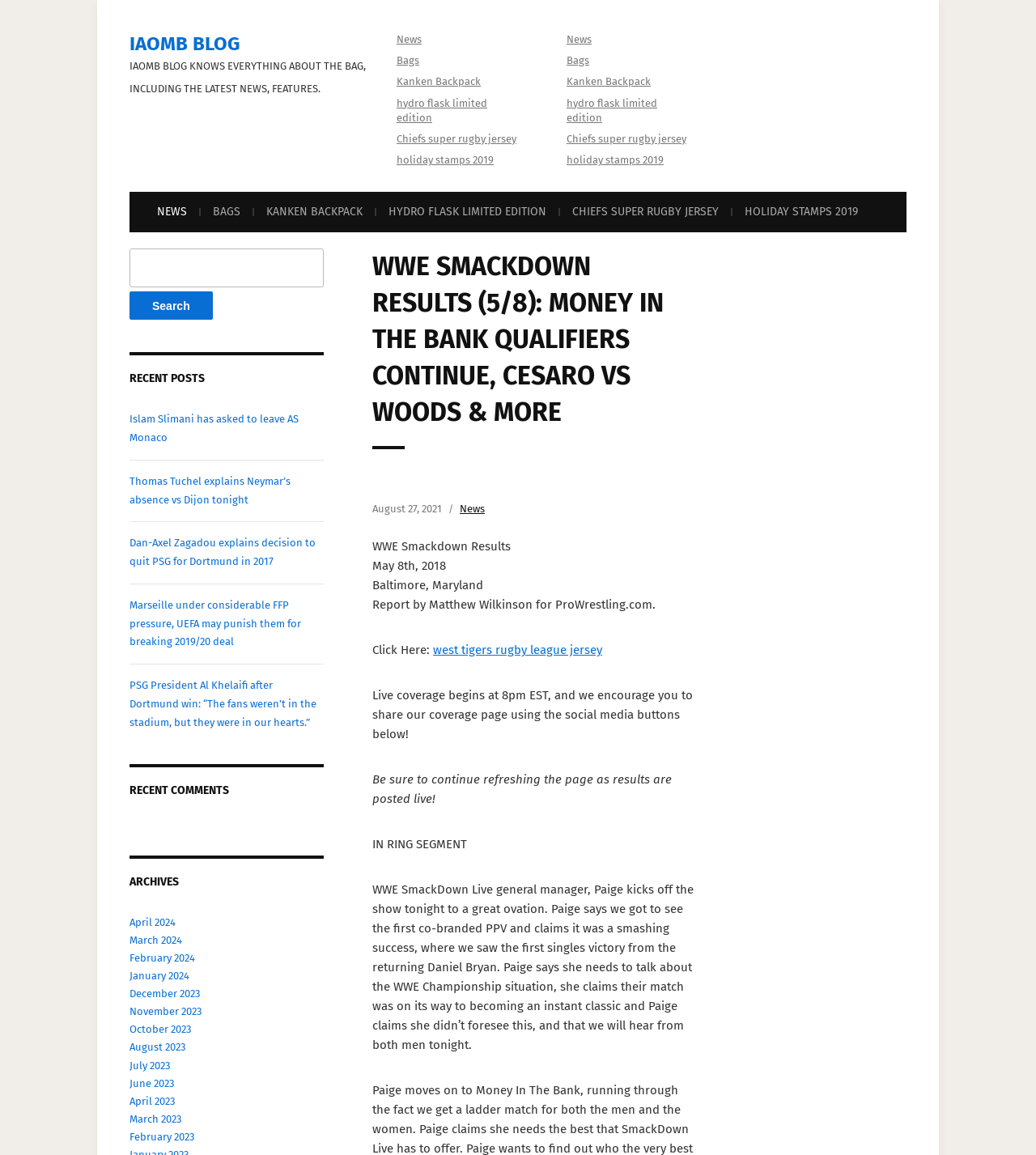What is the purpose of the search bar?
Please give a detailed and elaborate answer to the question.

The search bar is a common UI element found on many websites, and its purpose is to allow users to search for specific content within the website. In this case, the search bar is located near the top of the webpage, and it has a placeholder text that says 'Search for:', indicating that users can type in keywords or phrases to find relevant content.